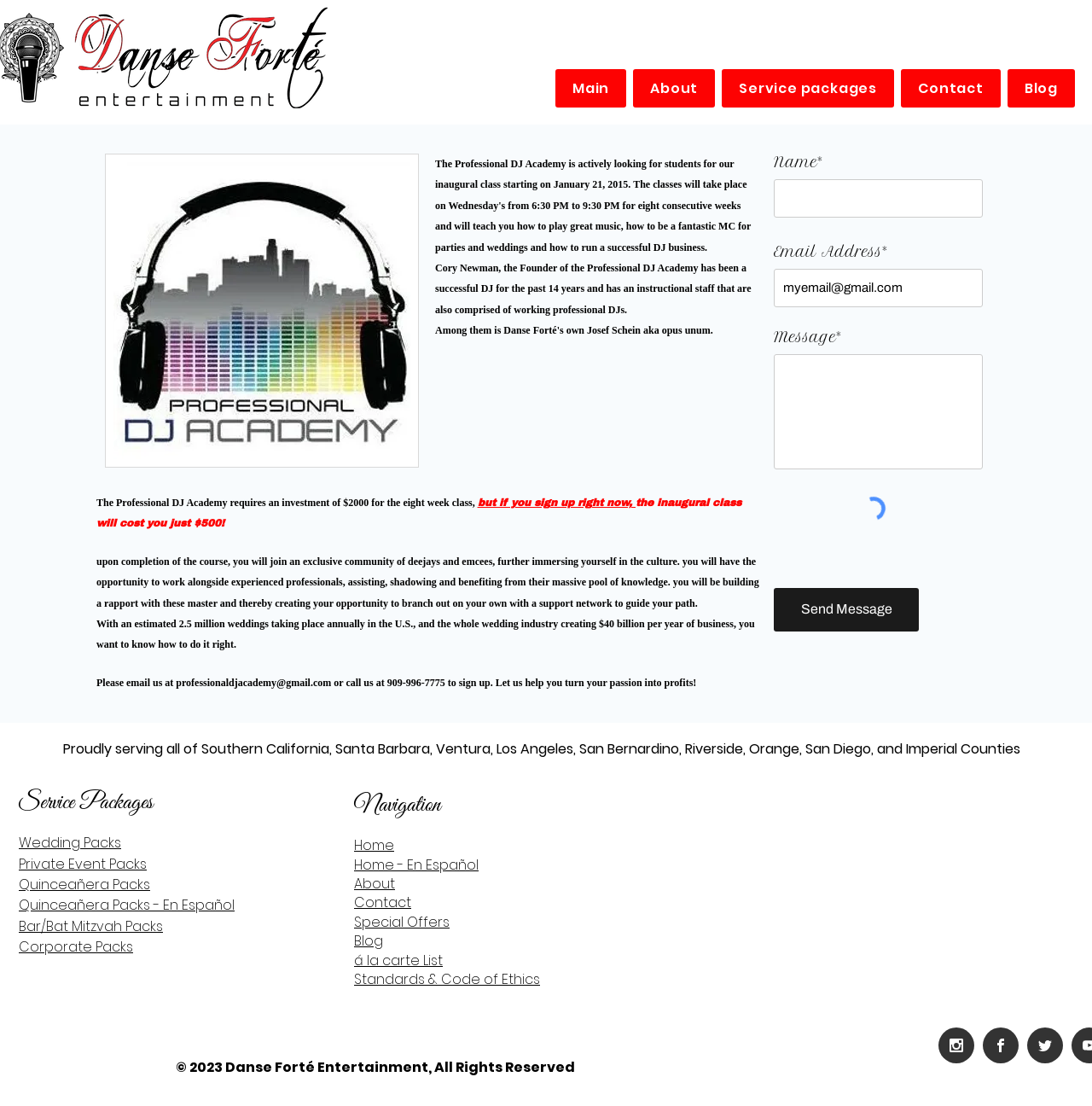Identify the bounding box coordinates of the clickable region required to complete the instruction: "Click the 'Send Message' button". The coordinates should be given as four float numbers within the range of 0 and 1, i.e., [left, top, right, bottom].

[0.709, 0.532, 0.841, 0.571]